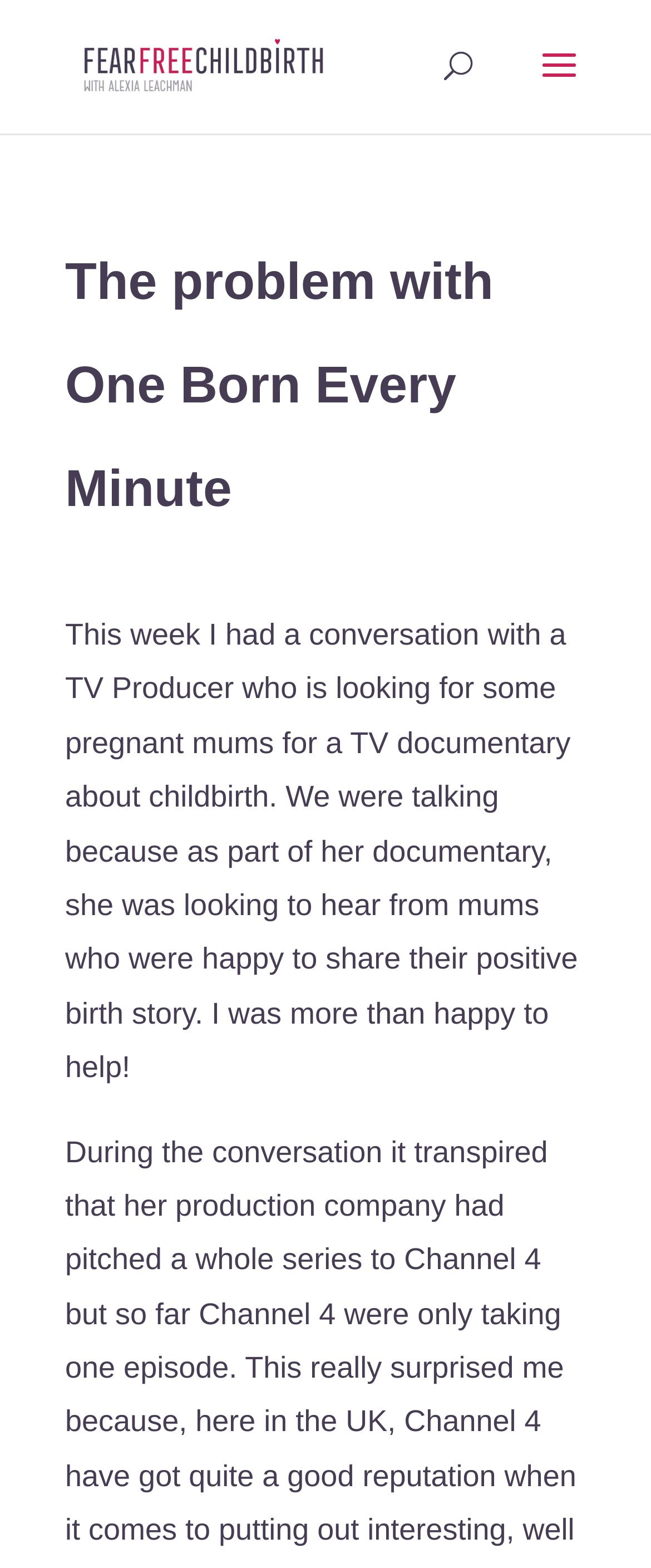Given the following UI element description: "Menu", find the bounding box coordinates in the webpage screenshot.

None